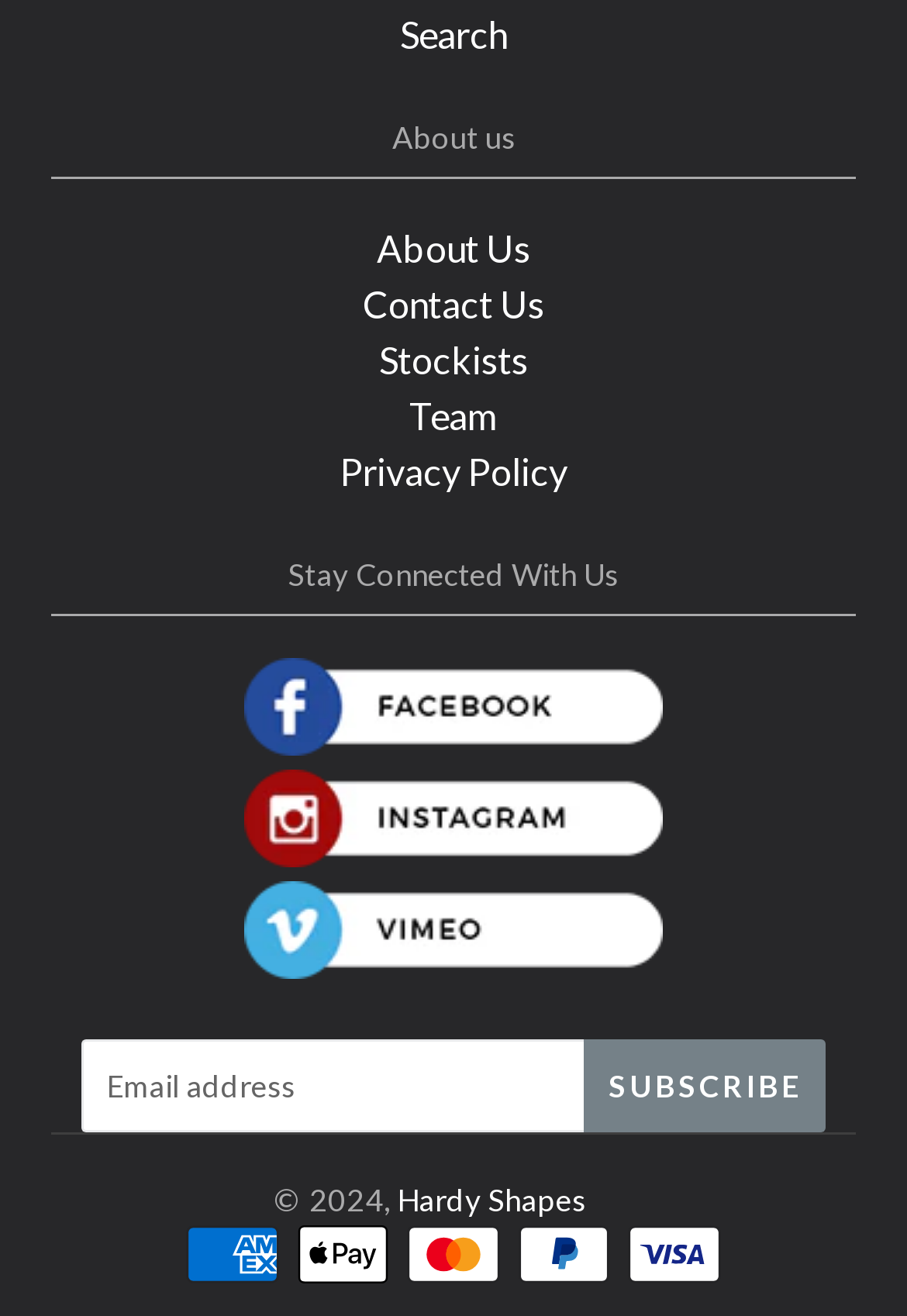Answer the following query with a single word or phrase:
What is the purpose of the textbox and button?

Subscribe to newsletter